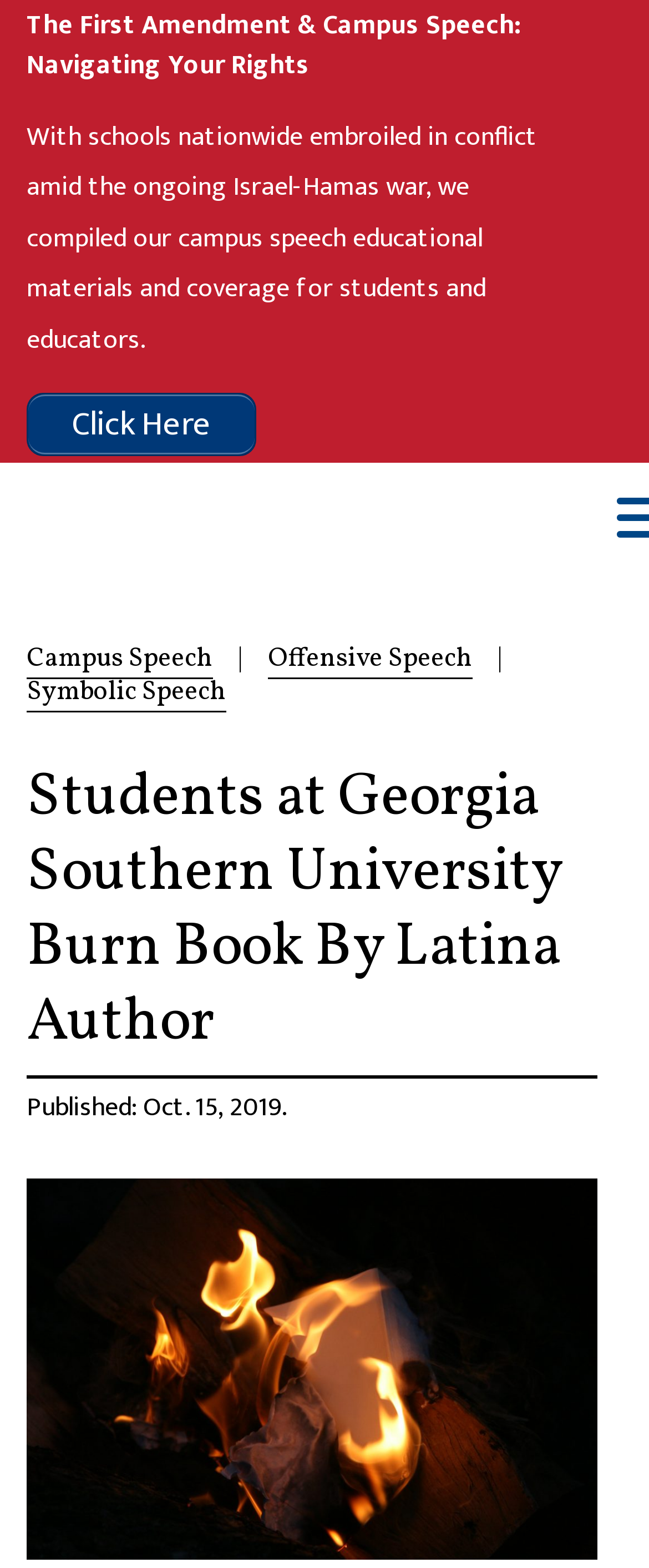Please determine and provide the text content of the webpage's heading.

The First Amendment & Campus Speech: Navigating Your Rights